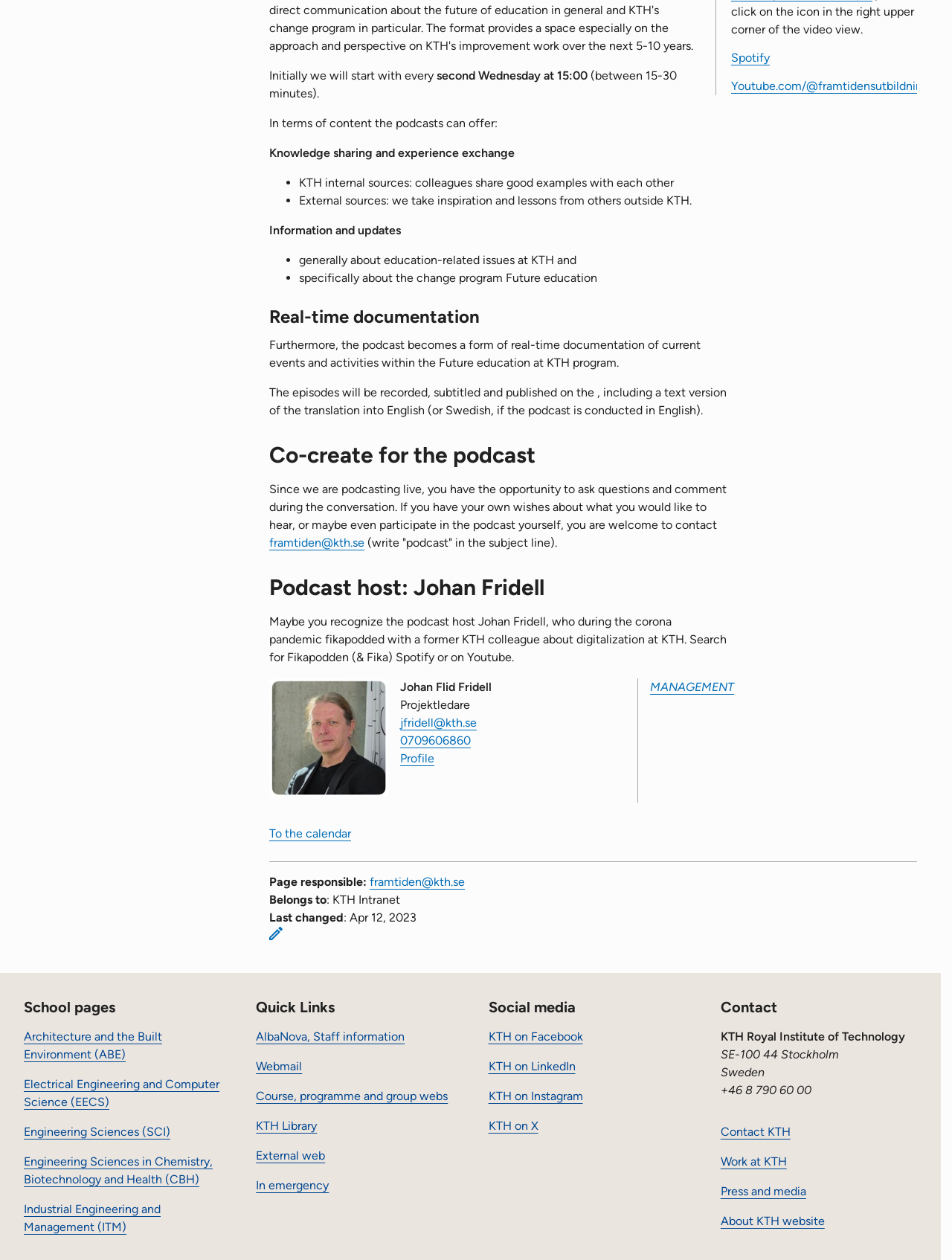What is the schedule of the podcast?
Give a detailed response to the question by analyzing the screenshot.

The podcast will be recorded live every second Wednesday at 15:00, and each episode will last between 15-30 minutes.